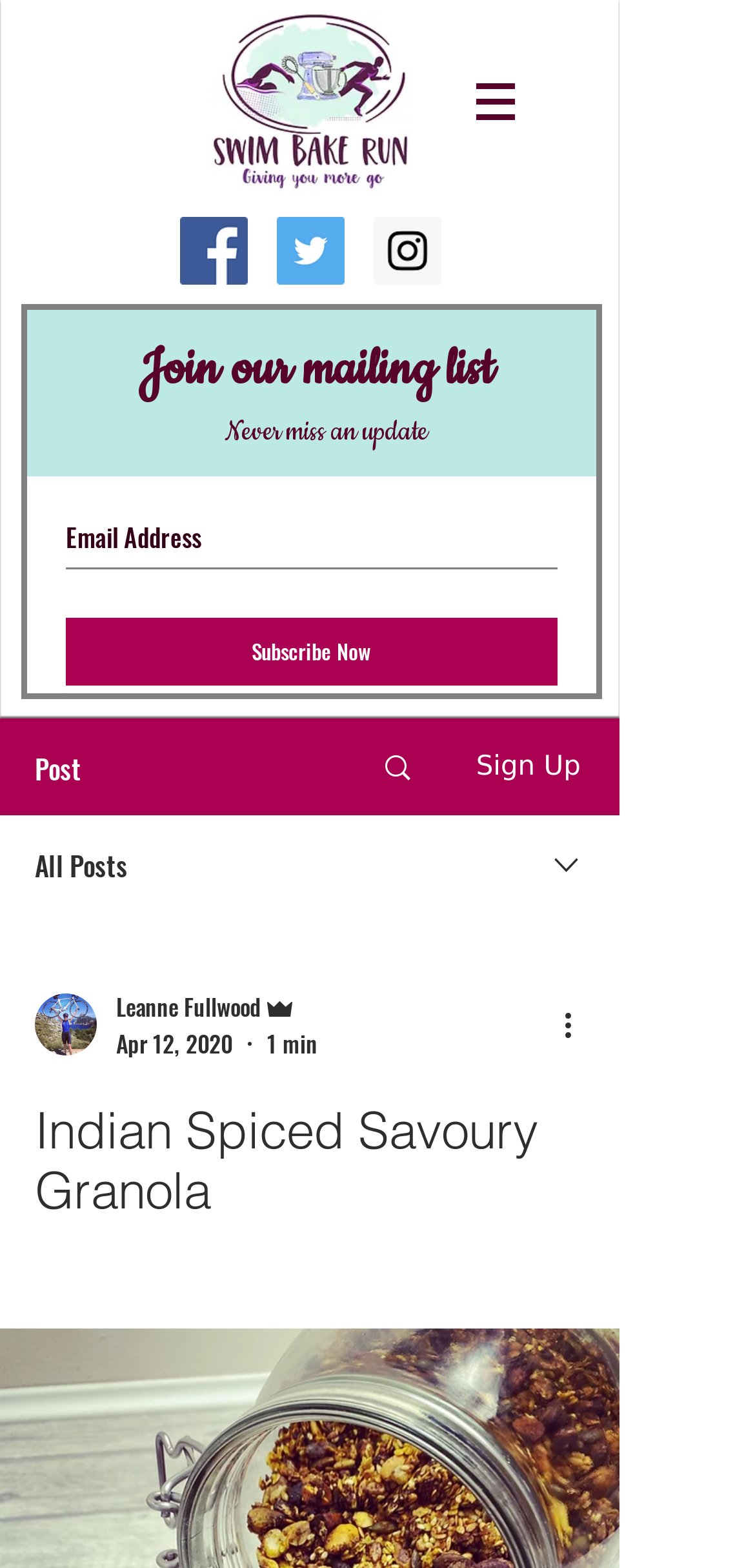What is the purpose of the textbox?
Utilize the image to construct a detailed and well-explained answer.

I found a textbox with a label 'Email Address' and a button 'Subscribe Now' nearby, indicating that the purpose of the textbox is to enter an email address to subscribe to a mailing list.